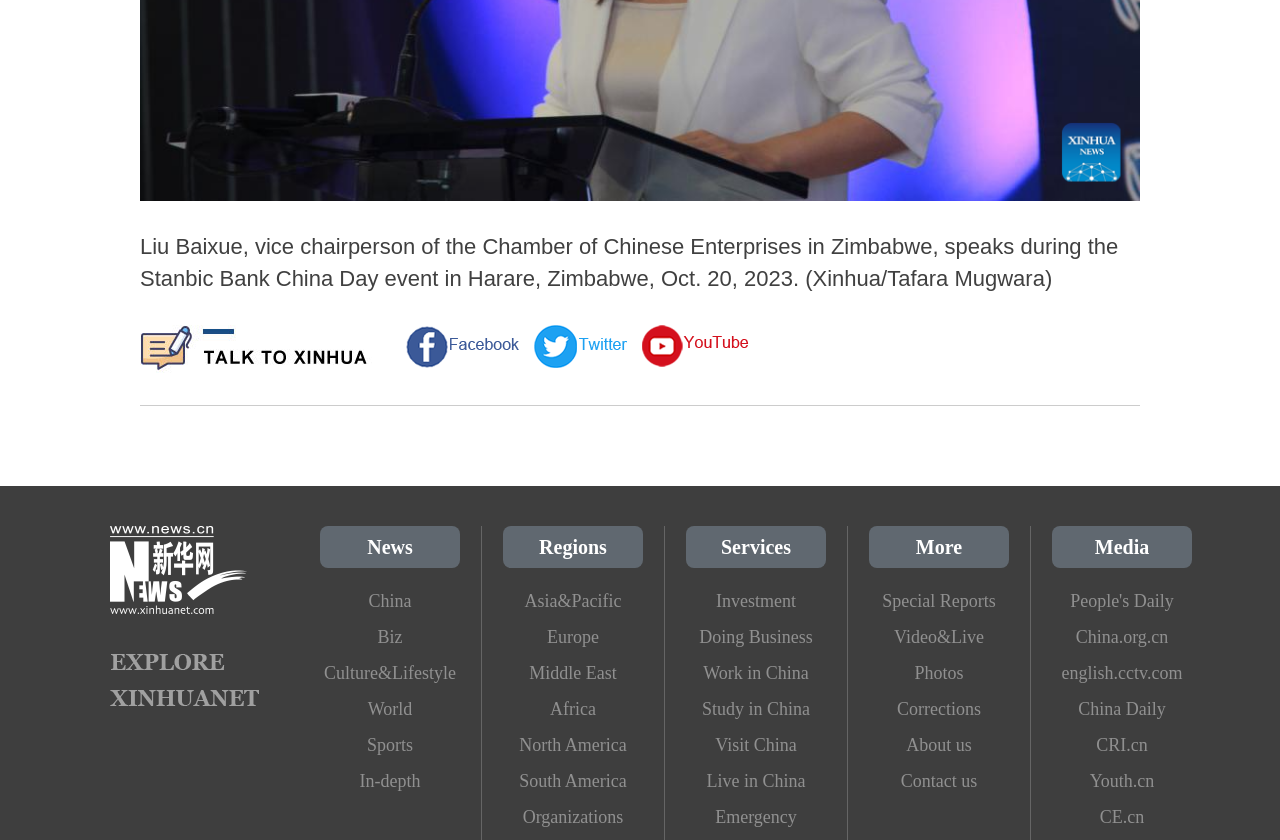Identify the coordinates of the bounding box for the element that must be clicked to accomplish the instruction: "Explore the 'Culture&Lifestyle' section".

[0.25, 0.78, 0.359, 0.823]